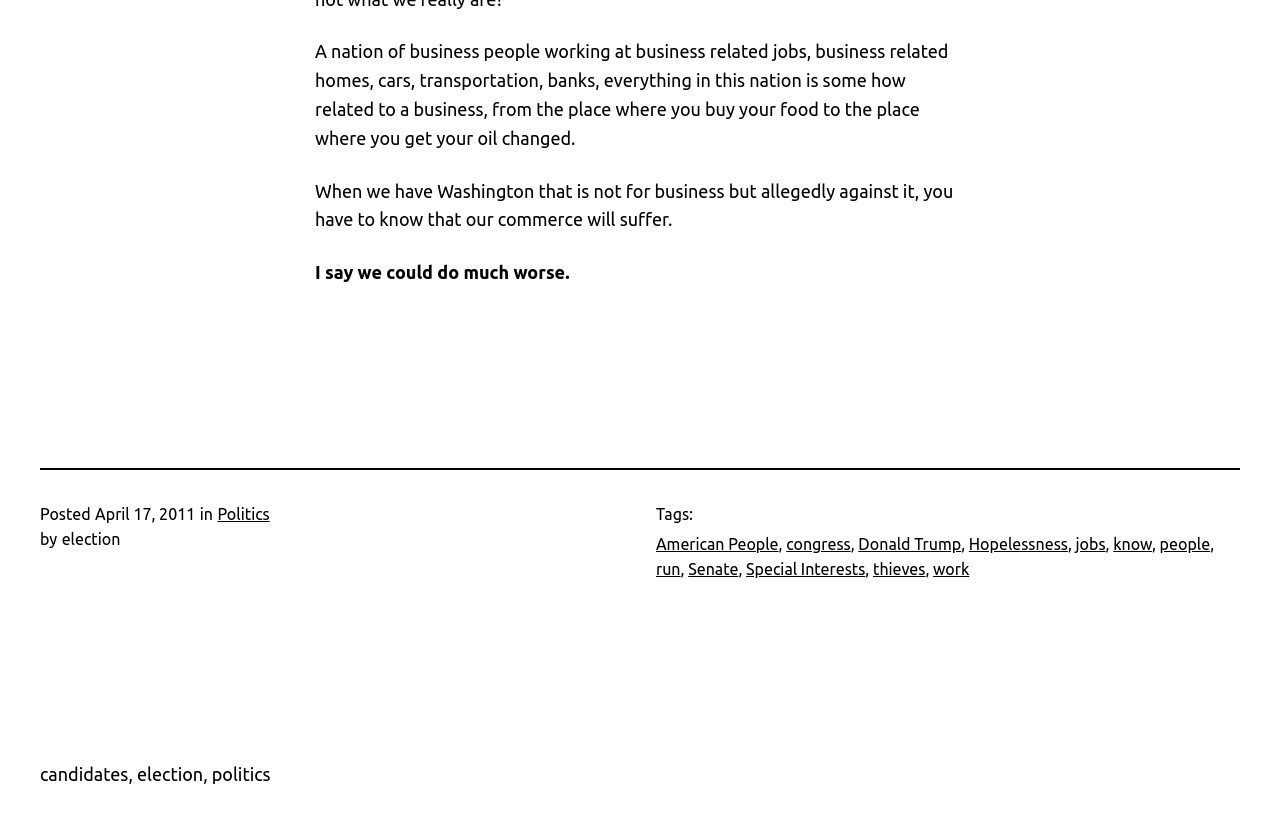Show the bounding box coordinates for the HTML element as described: "work".

[0.729, 0.675, 0.757, 0.697]